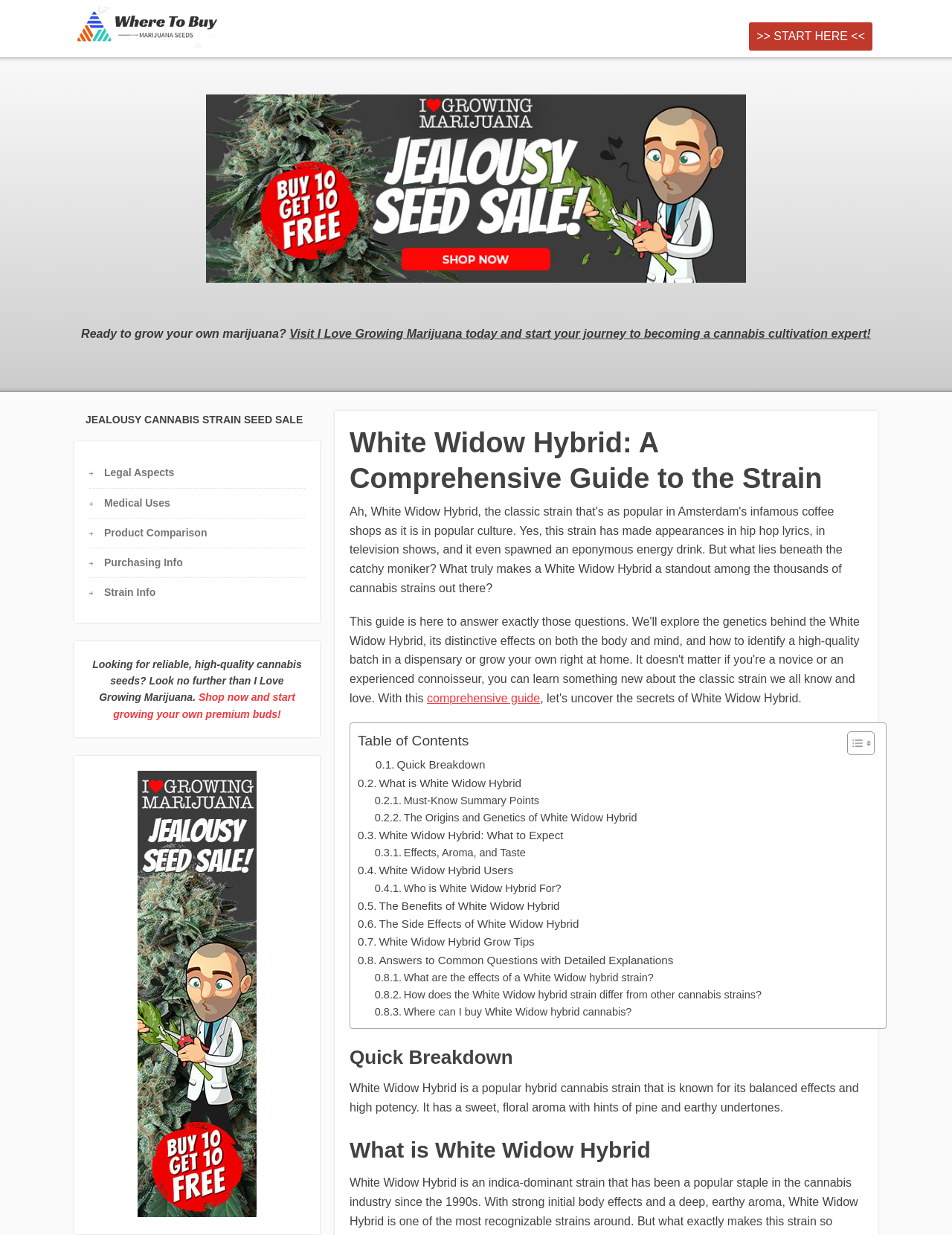What is the purpose of the 'Toggle Table of Content' button?
Please provide a comprehensive answer based on the information in the image.

I inferred the purpose of the button by its name 'Toggle Table of Content' and its location near the 'Table of Contents' heading. The button likely toggles the visibility of the table of contents, allowing users to show or hide it as needed.